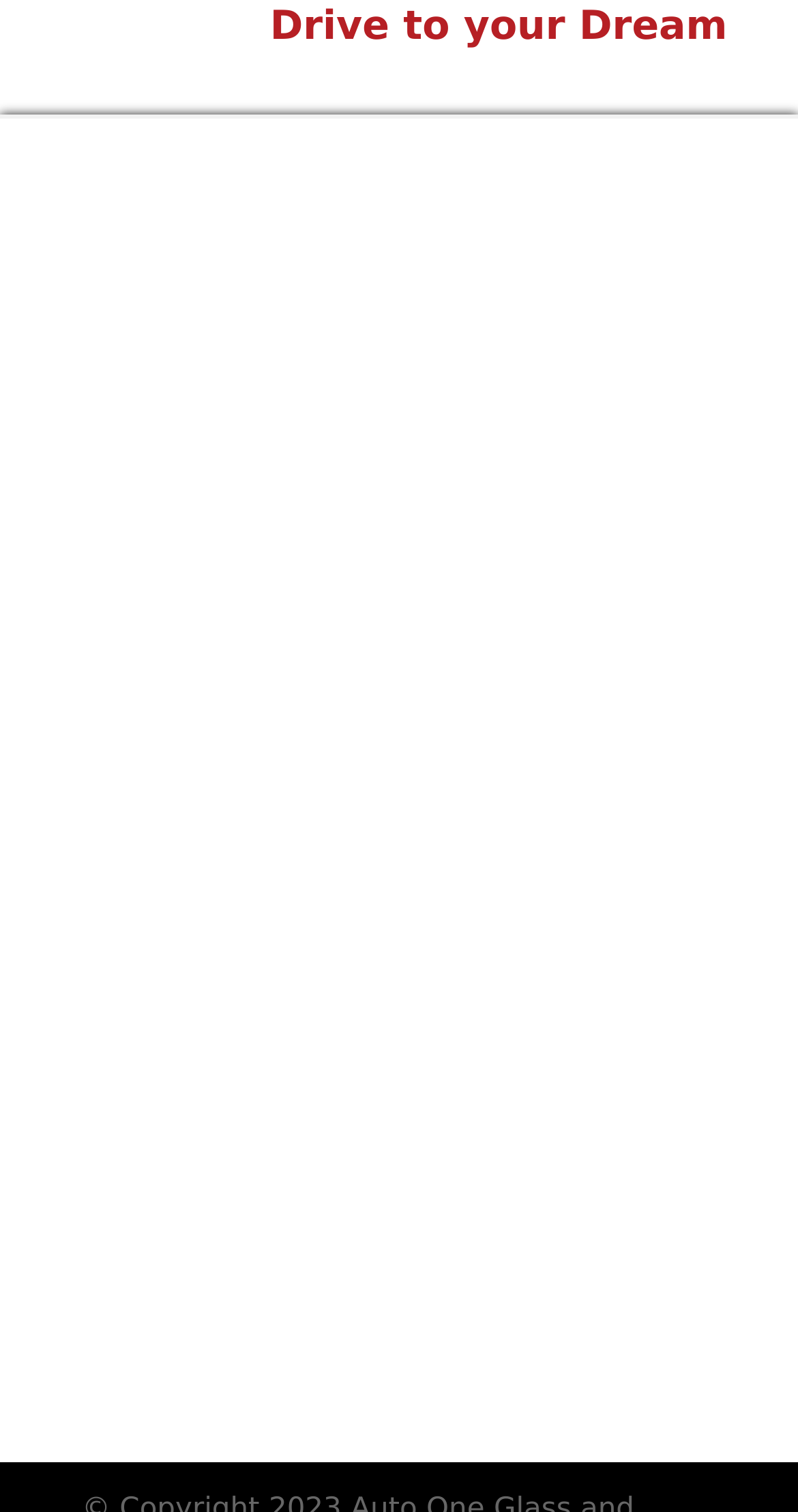What is the first auto service listed?
Using the image as a reference, give an elaborate response to the question.

I looked at the links under the 'Auto Services' heading and found that the first link is 'Free Estimates', which is the first auto service listed.